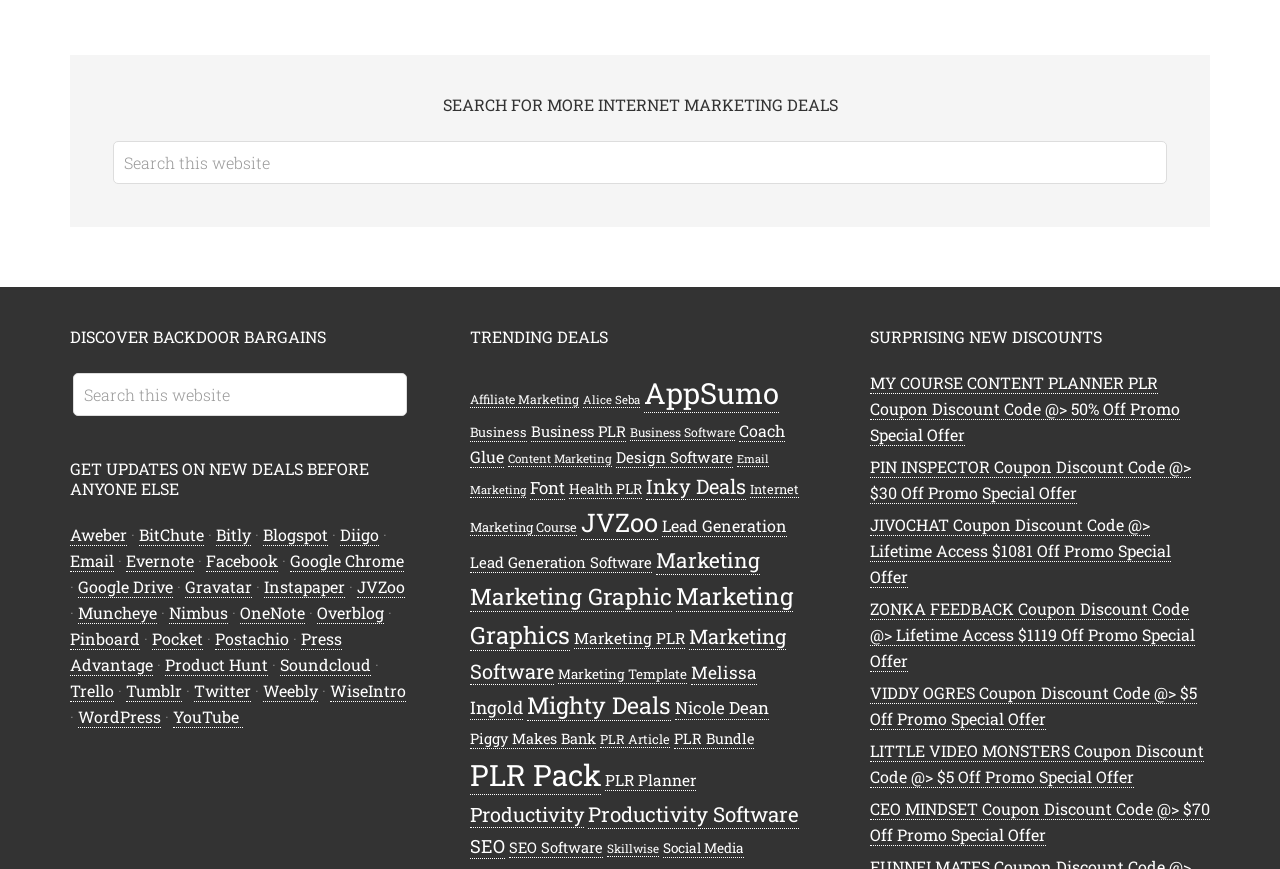Please locate the bounding box coordinates of the element that should be clicked to achieve the given instruction: "Follow Aweber".

[0.055, 0.603, 0.099, 0.628]